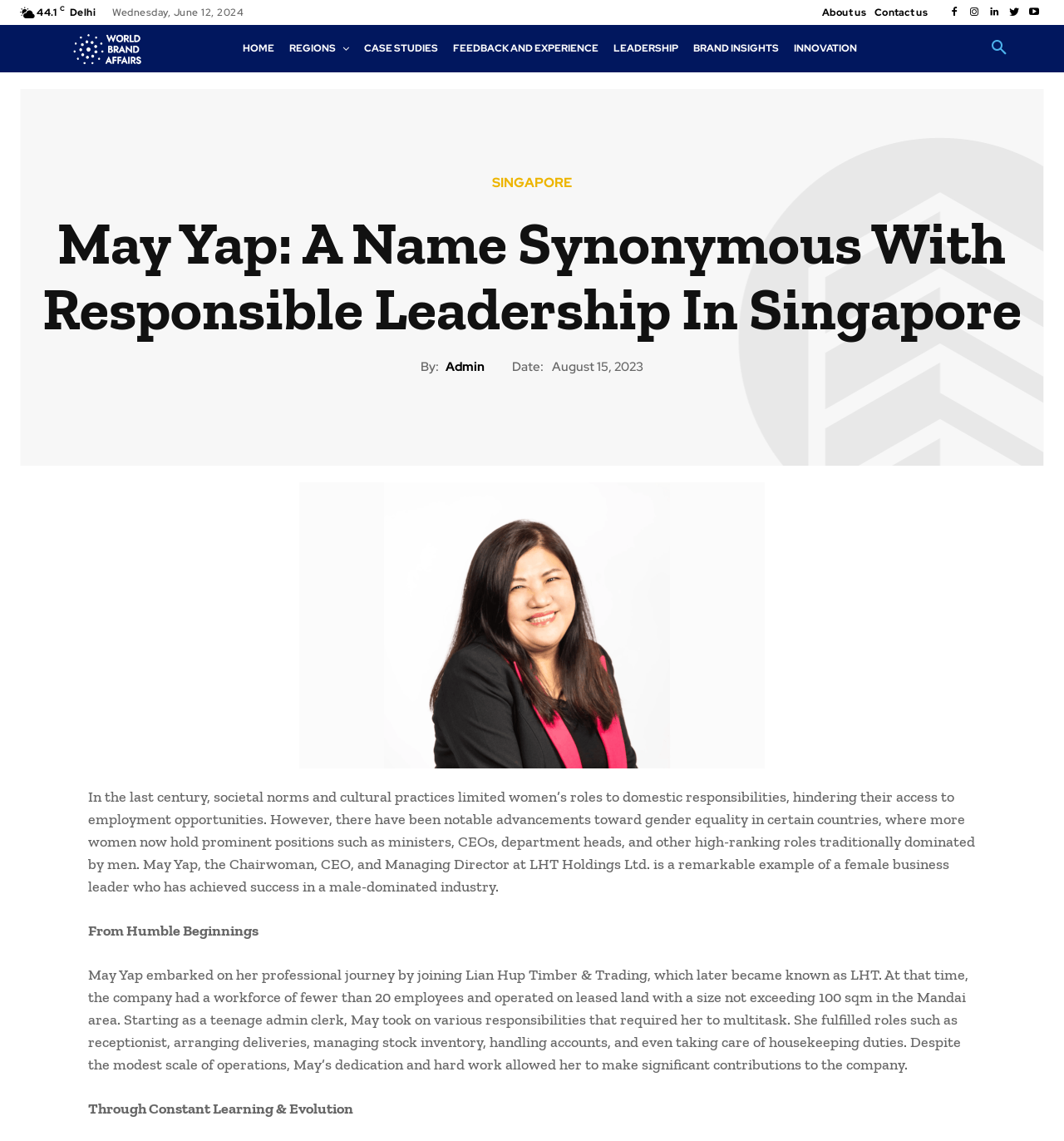Respond to the question below with a single word or phrase: What is the size of the leased land where LHT operated initially?

100 sqm